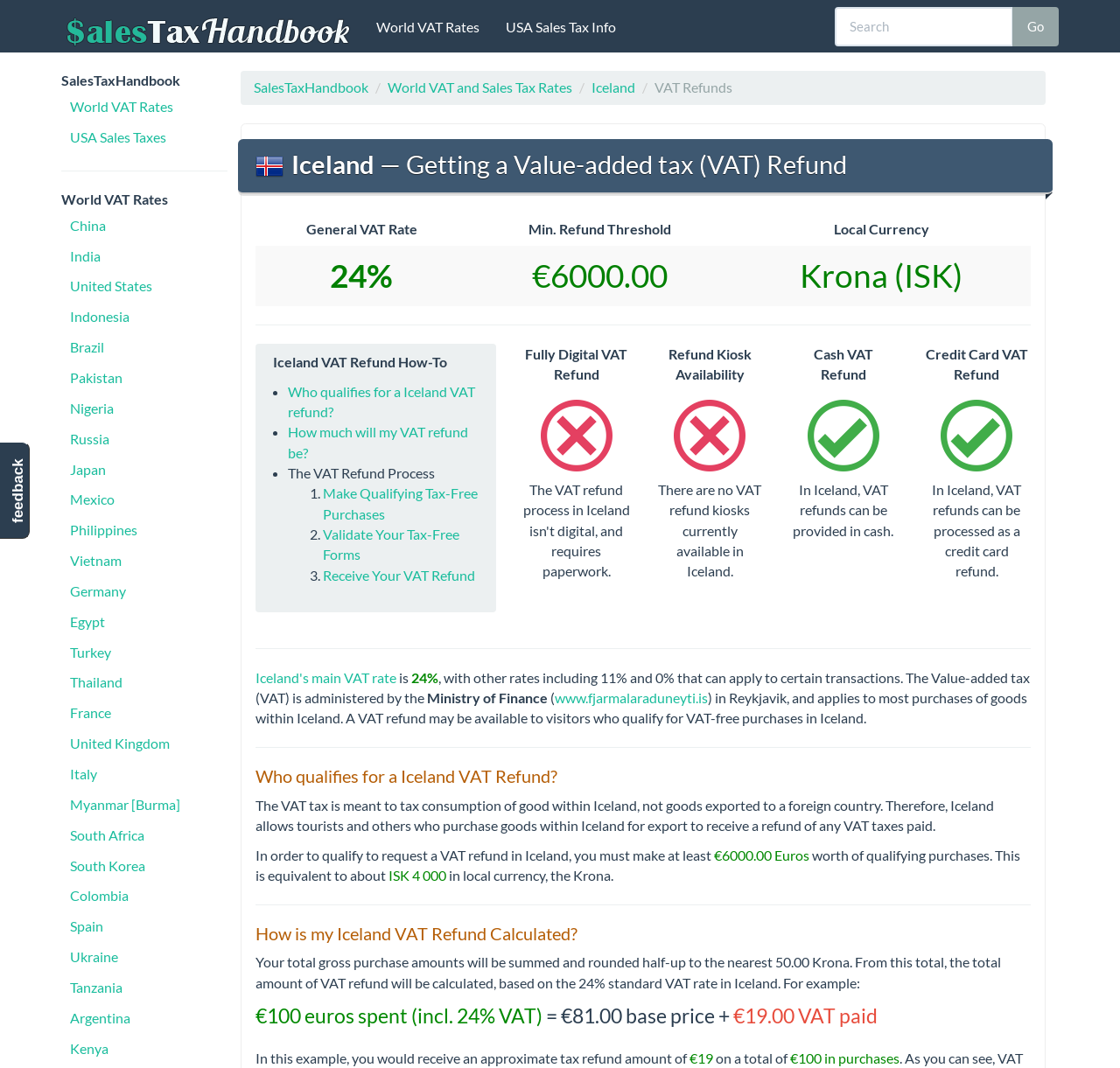Please use the details from the image to answer the following question comprehensively:
What is the general VAT rate in Iceland?

According to the table on the webpage, the general VAT rate in Iceland is 24%.